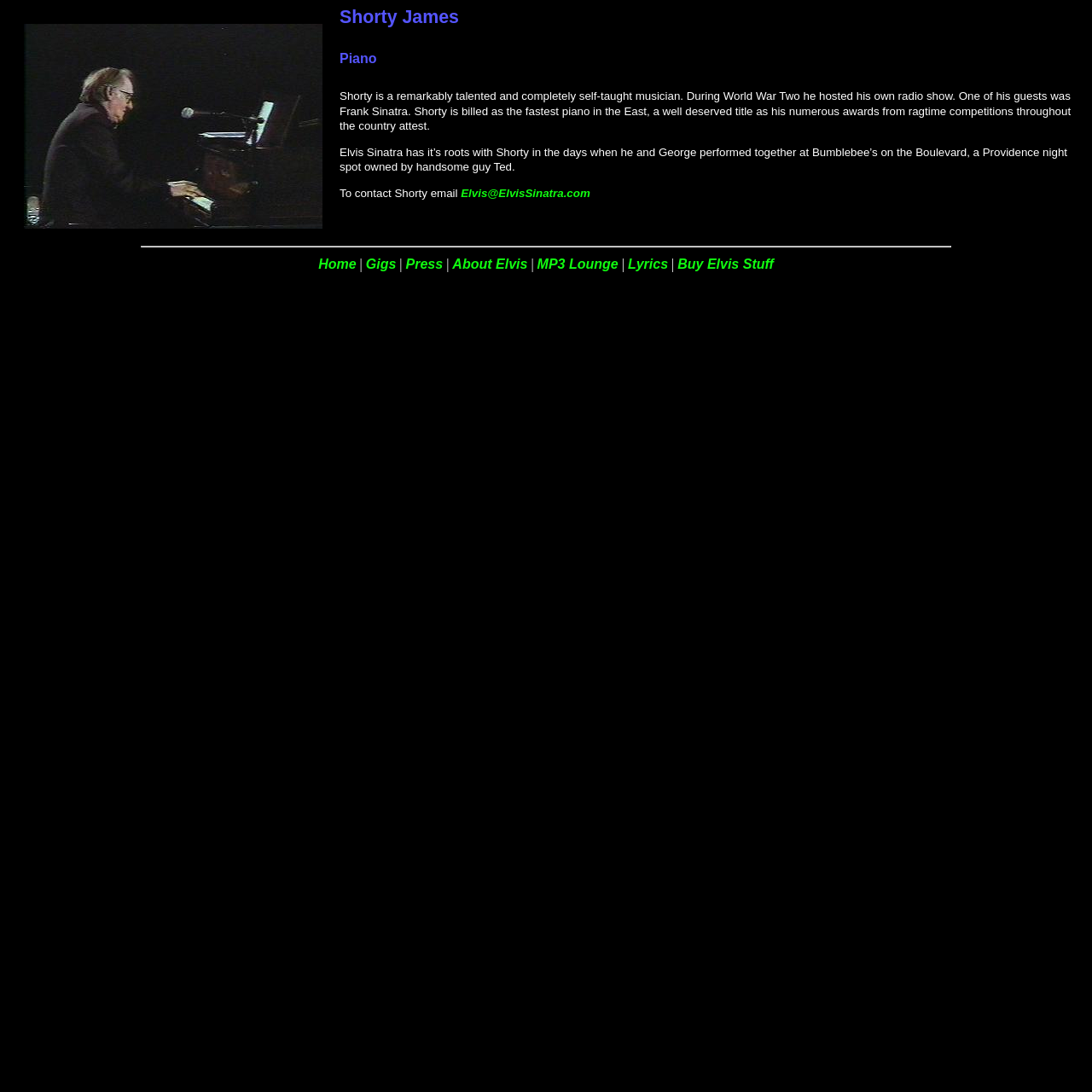Extract the bounding box coordinates for the described element: "Elvis@ElvisSinatra.com". The coordinates should be represented as four float numbers between 0 and 1: [left, top, right, bottom].

[0.422, 0.171, 0.54, 0.183]